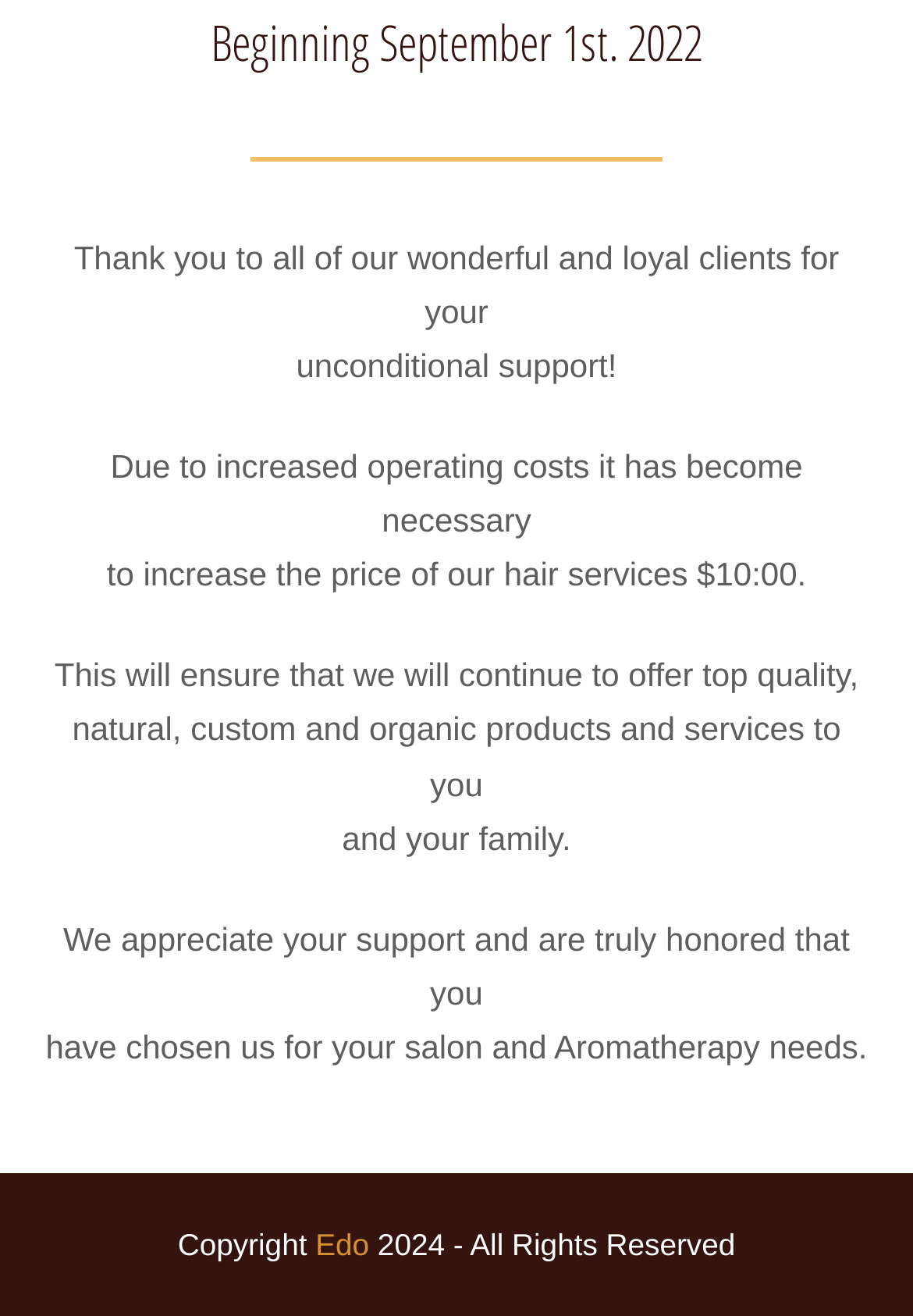Provide the bounding box coordinates in the format (top-left x, top-left y, bottom-right x, bottom-right y). All values are floating point numbers between 0 and 1. Determine the bounding box coordinate of the UI element described as: Edo

[0.345, 0.932, 0.404, 0.959]